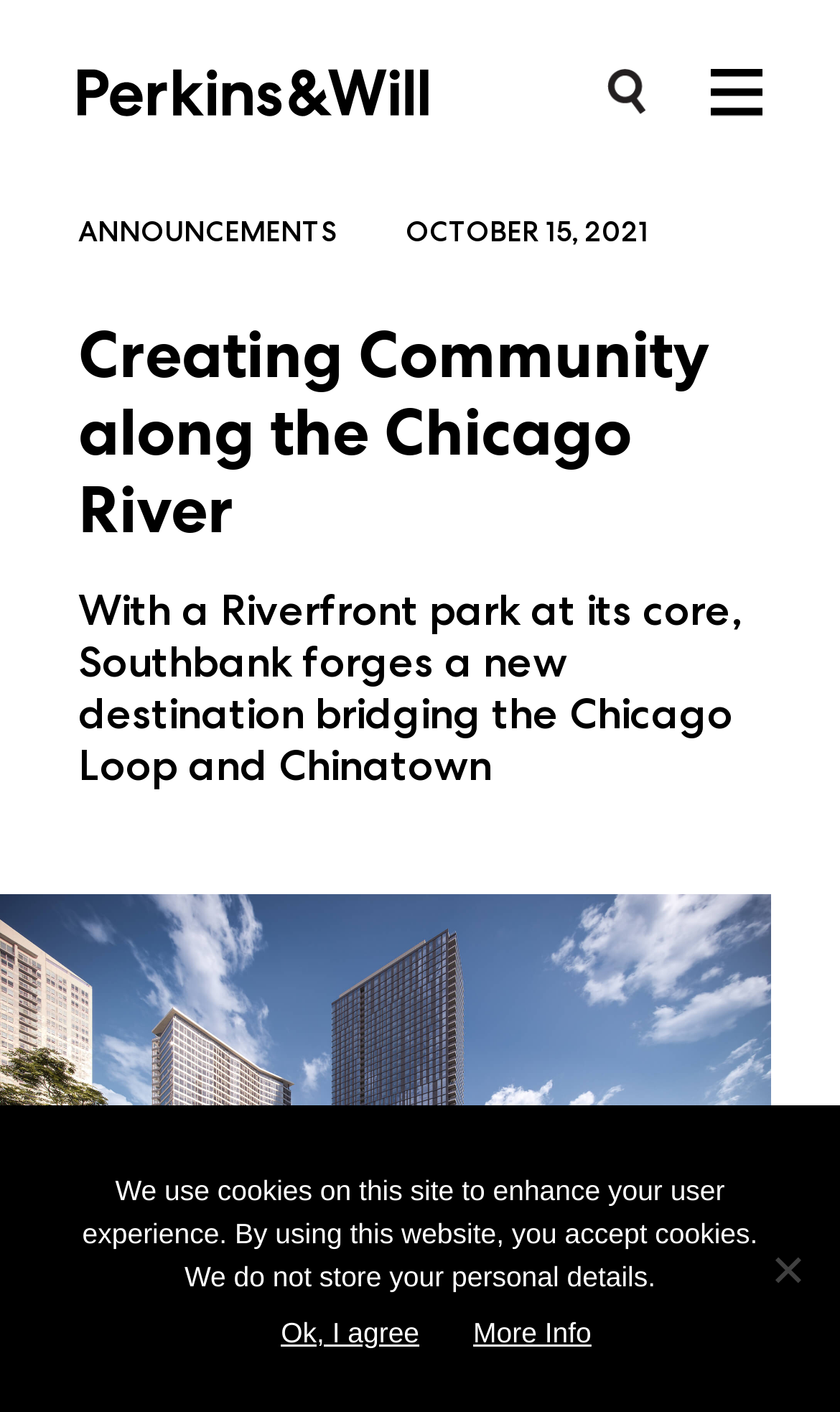Using the details from the image, please elaborate on the following question: What is the main feature of the Southbank project?

According to the text on the webpage, 'With a Riverfront park at its core, Southbank forges a new destination bridging the Chicago Loop and Chinatown'. This suggests that the main feature of the Southbank project is a Riverfront park.